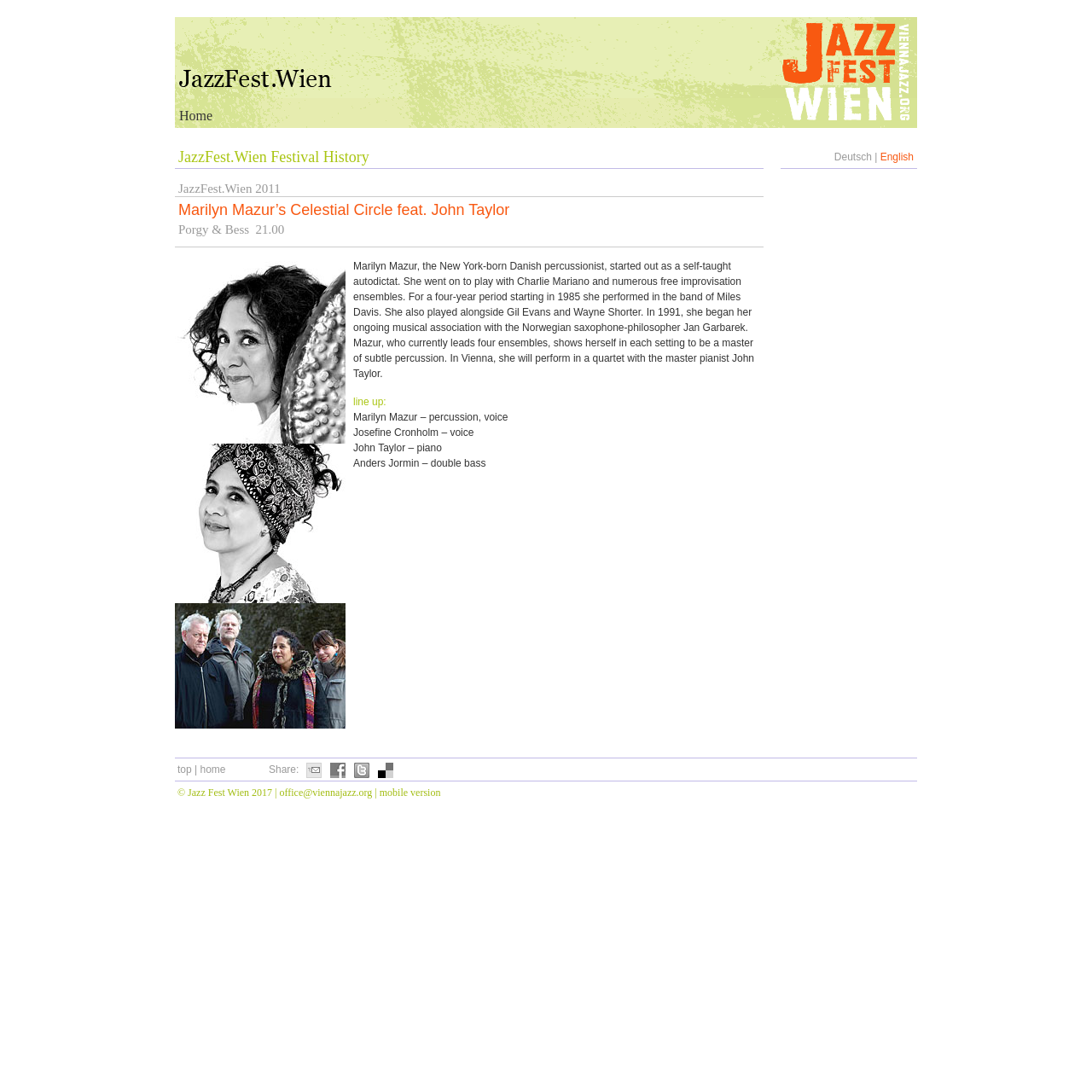Identify the bounding box coordinates of the specific part of the webpage to click to complete this instruction: "Click the Home link".

[0.164, 0.099, 0.195, 0.112]